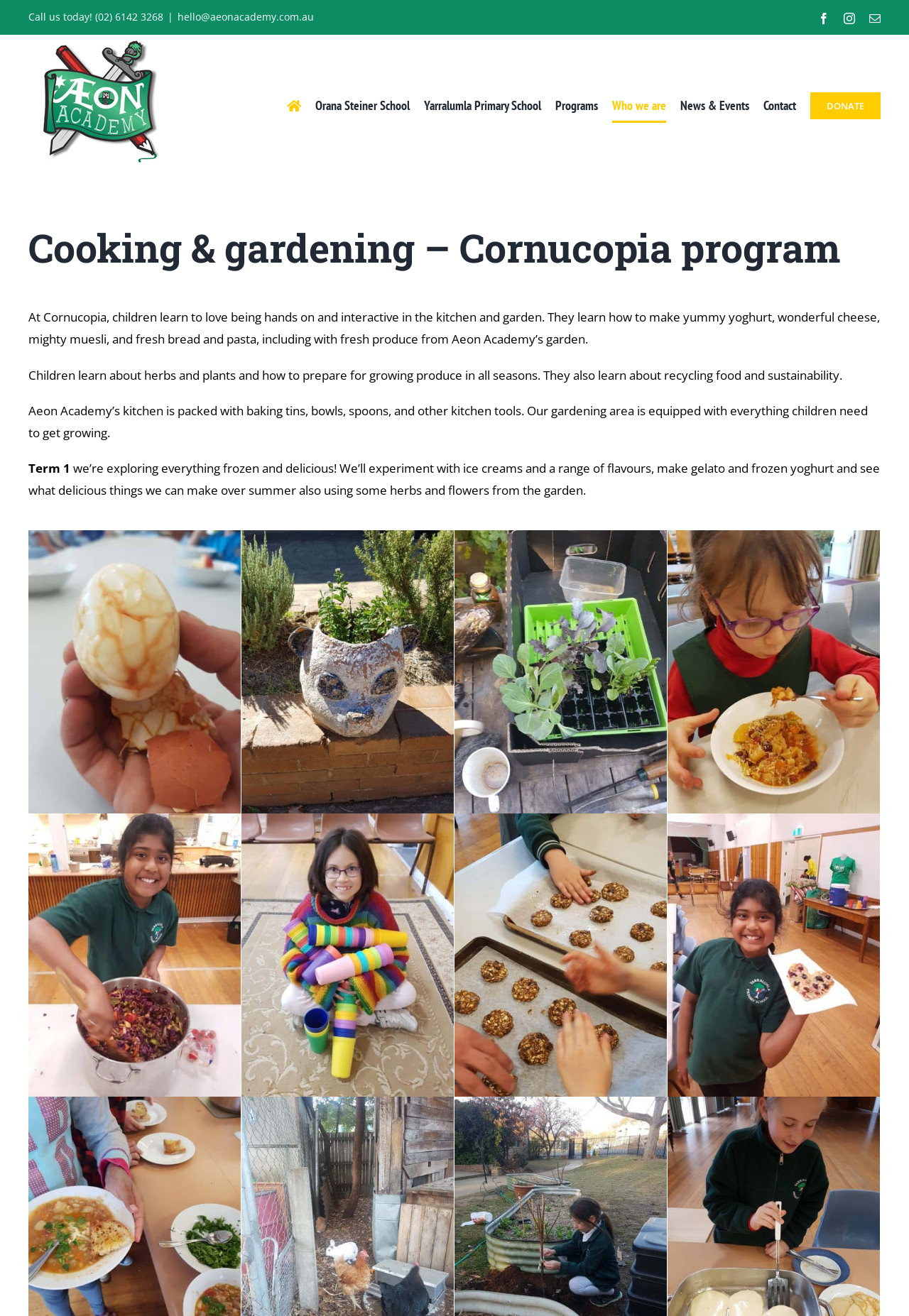What is the topic of the Cornucopia program in Term 1?
Answer the question with a single word or phrase derived from the image.

Frozen and delicious